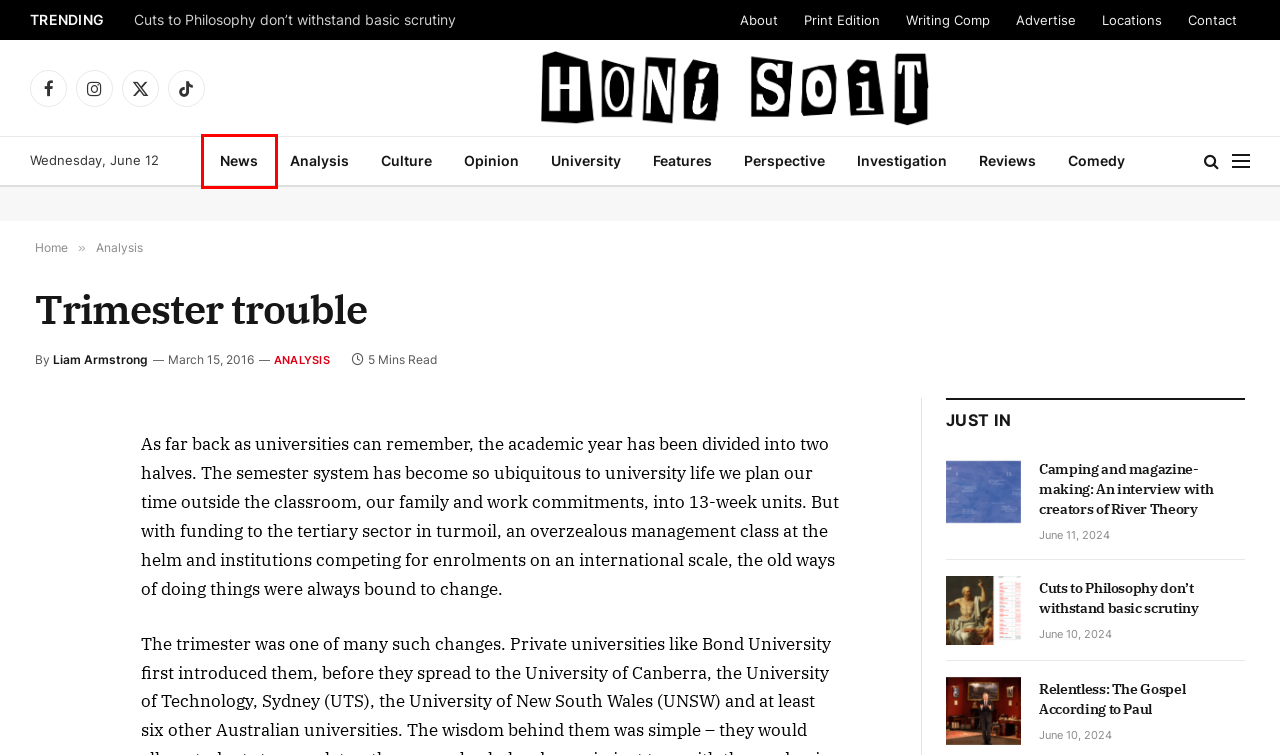Consider the screenshot of a webpage with a red bounding box and select the webpage description that best describes the new page that appears after clicking the element inside the red box. Here are the candidates:
A. Comedy - Honi Soit
B. University - Honi Soit
C. Locations - Honi Soit
D. Perspective - Honi Soit
E. Culture - Honi Soit
F. Reviews - Honi Soit
G. News - Honi Soit
H. EXISTING – 2024 Honi Soit Writing Competition - Honi Soit

G